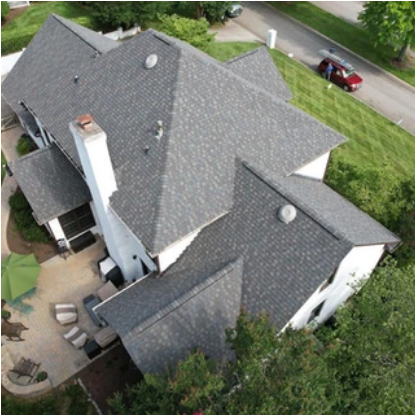Offer an in-depth description of the image.

This aerial view showcases a modern, well-maintained roof of a residential home. The roof features several elegant gables and is covered with a durable shingle material, demonstrating effective protection against the elements. The home itself is a two-story structure, with white walls contrasting beautifully against the dark shingles. Surrounding the house, lush greenery can be seen, alongside a neatly trimmed lawn that adds to the property's curb appeal. In the foreground, a patio area is partially visible, complete with outdoor furniture, ideal for enjoying the serene outdoor space. A vehicle can be seen parked on the street, further indicating the residential nature of this inviting property.